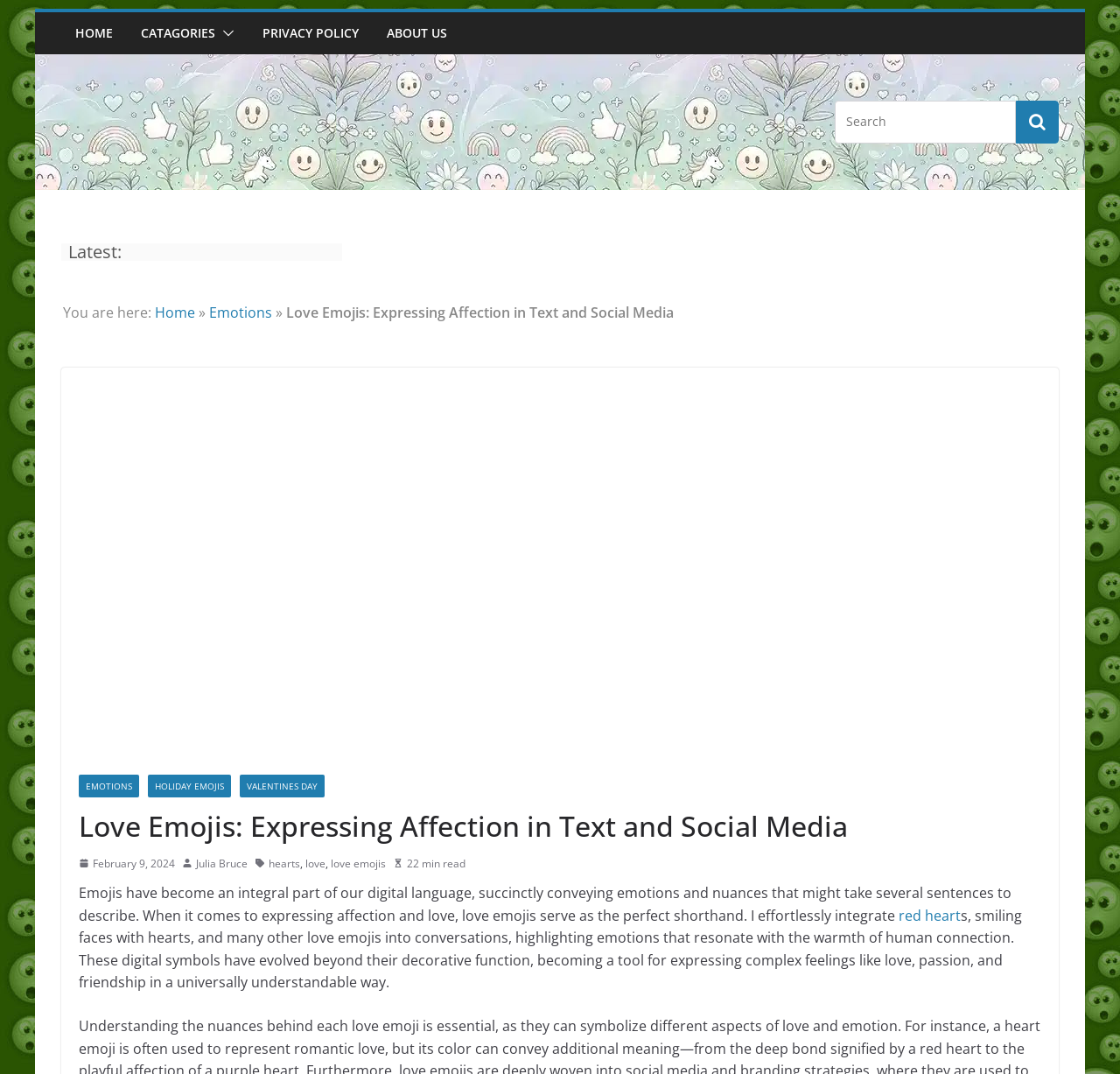Give a short answer to this question using one word or a phrase:
What is the category of the current article?

Emotions